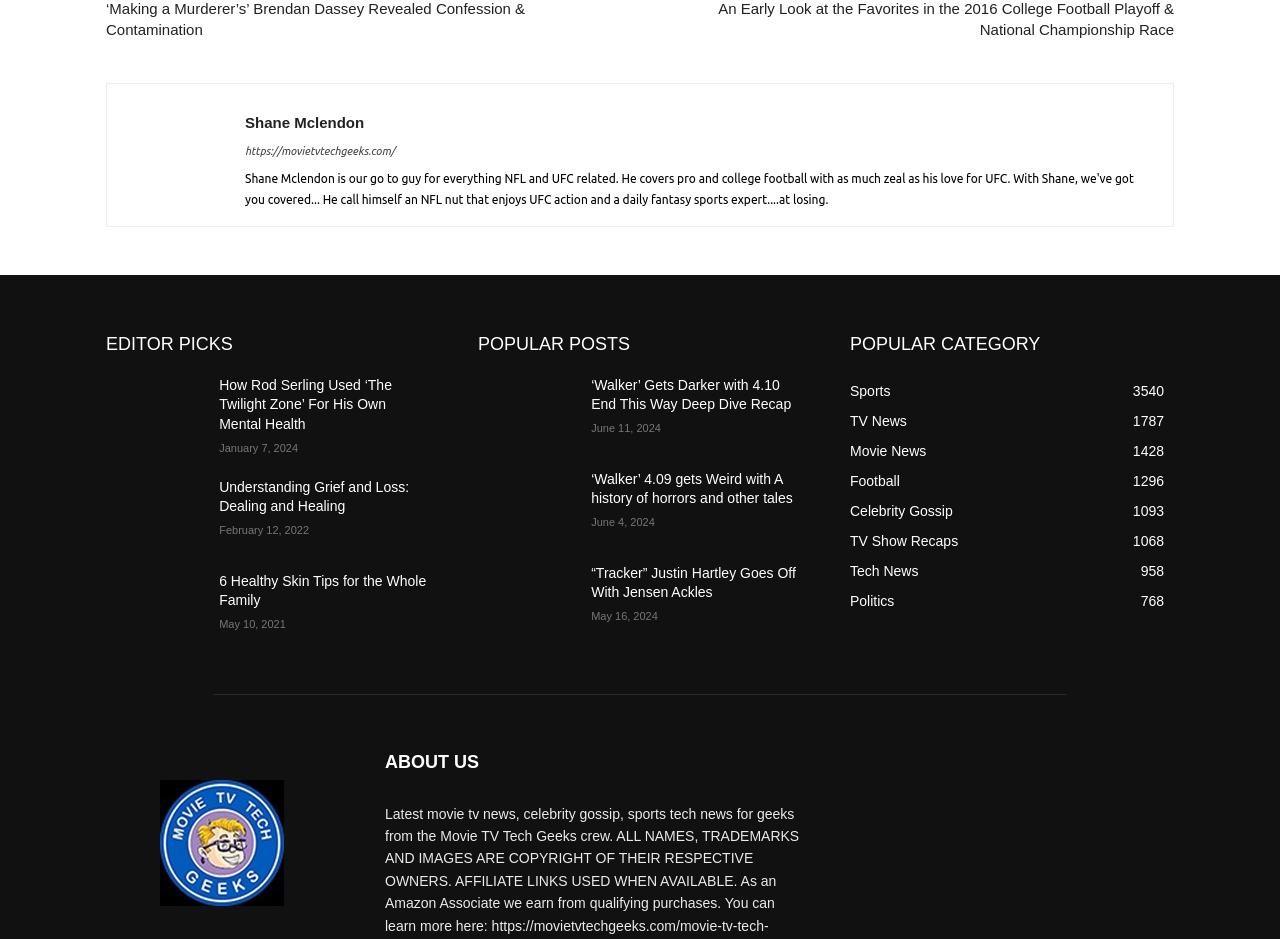Please specify the bounding box coordinates of the clickable section necessary to execute the following command: "Explore Cosmetic Products Boxes".

None